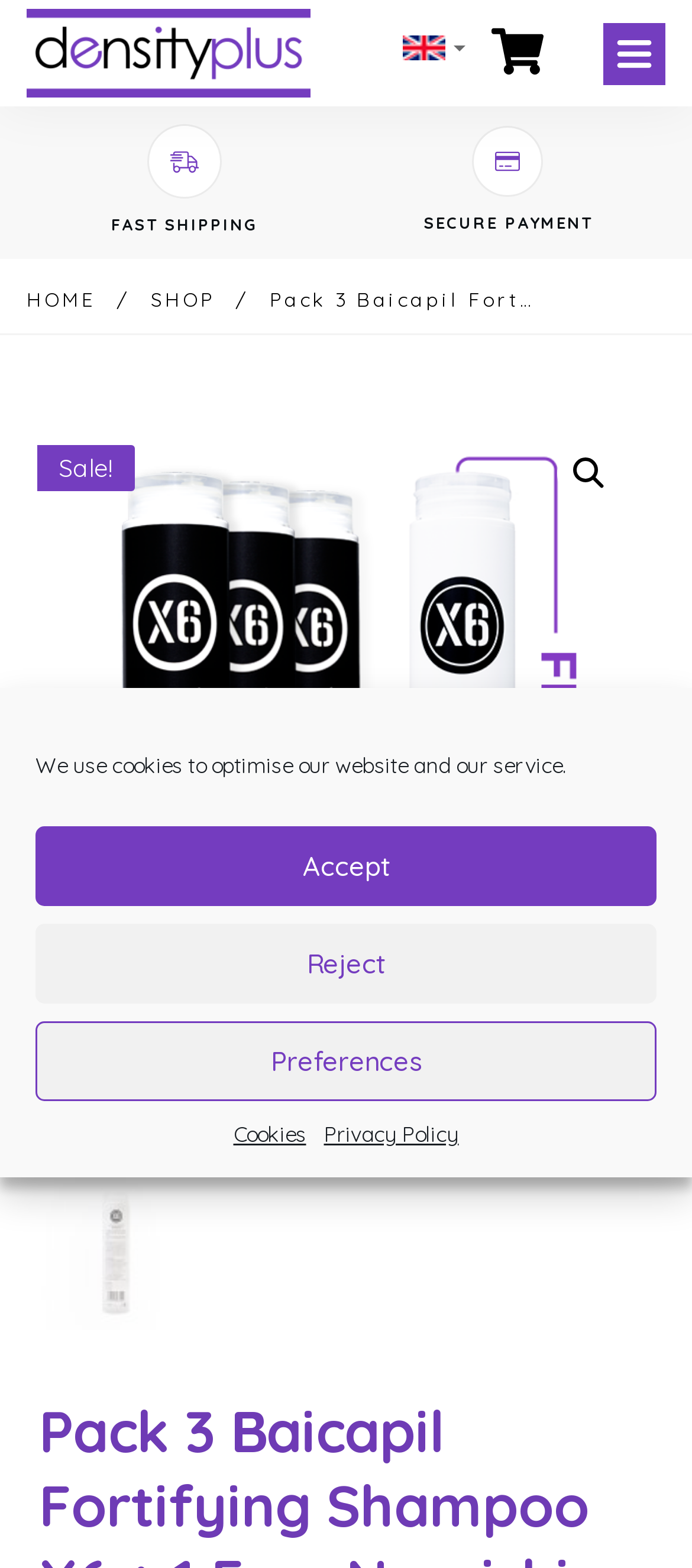Determine the bounding box coordinates of the clickable element to achieve the following action: 'Browse businesses'. Provide the coordinates as four float values between 0 and 1, formatted as [left, top, right, bottom].

None